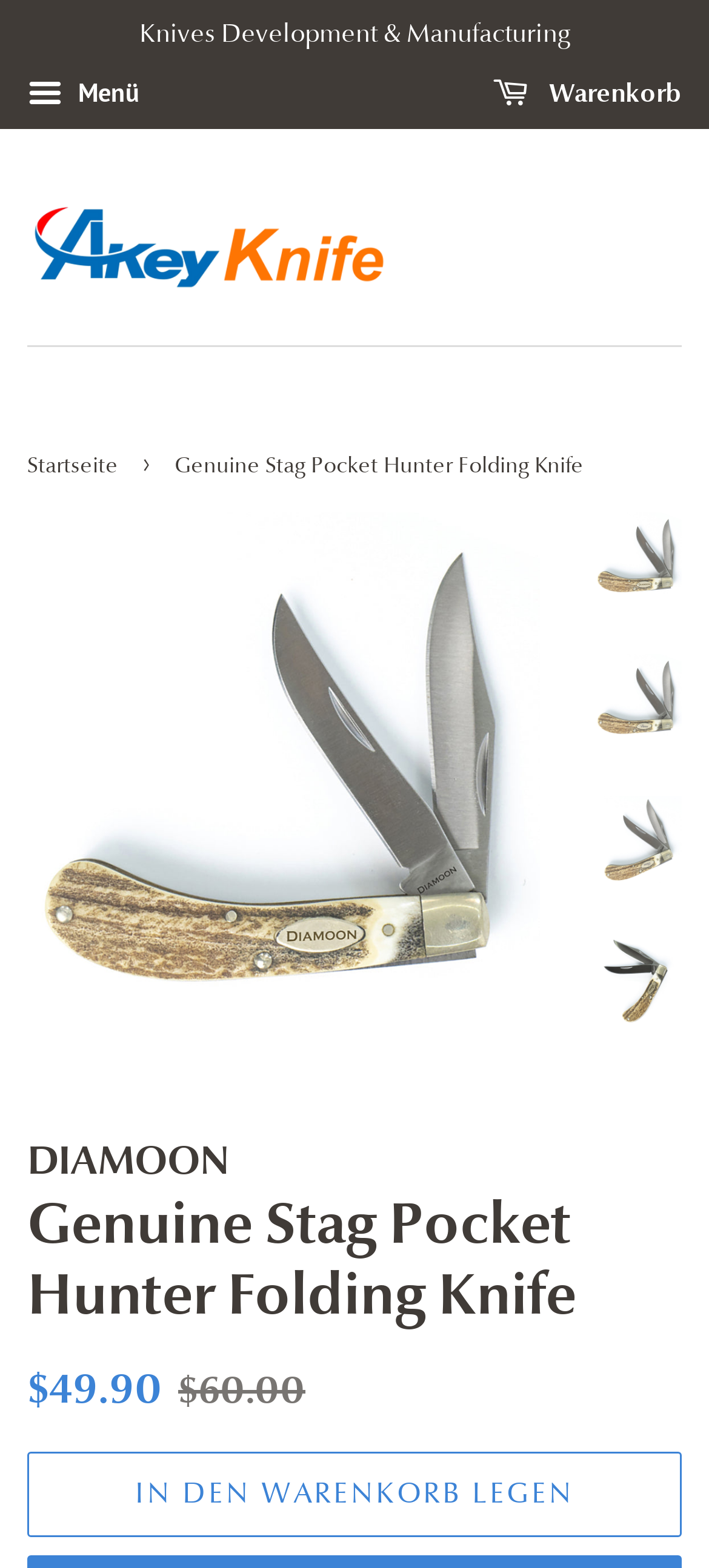Given the following UI element description: "In den Warenkorb legen", find the bounding box coordinates in the webpage screenshot.

[0.038, 0.926, 0.962, 0.98]